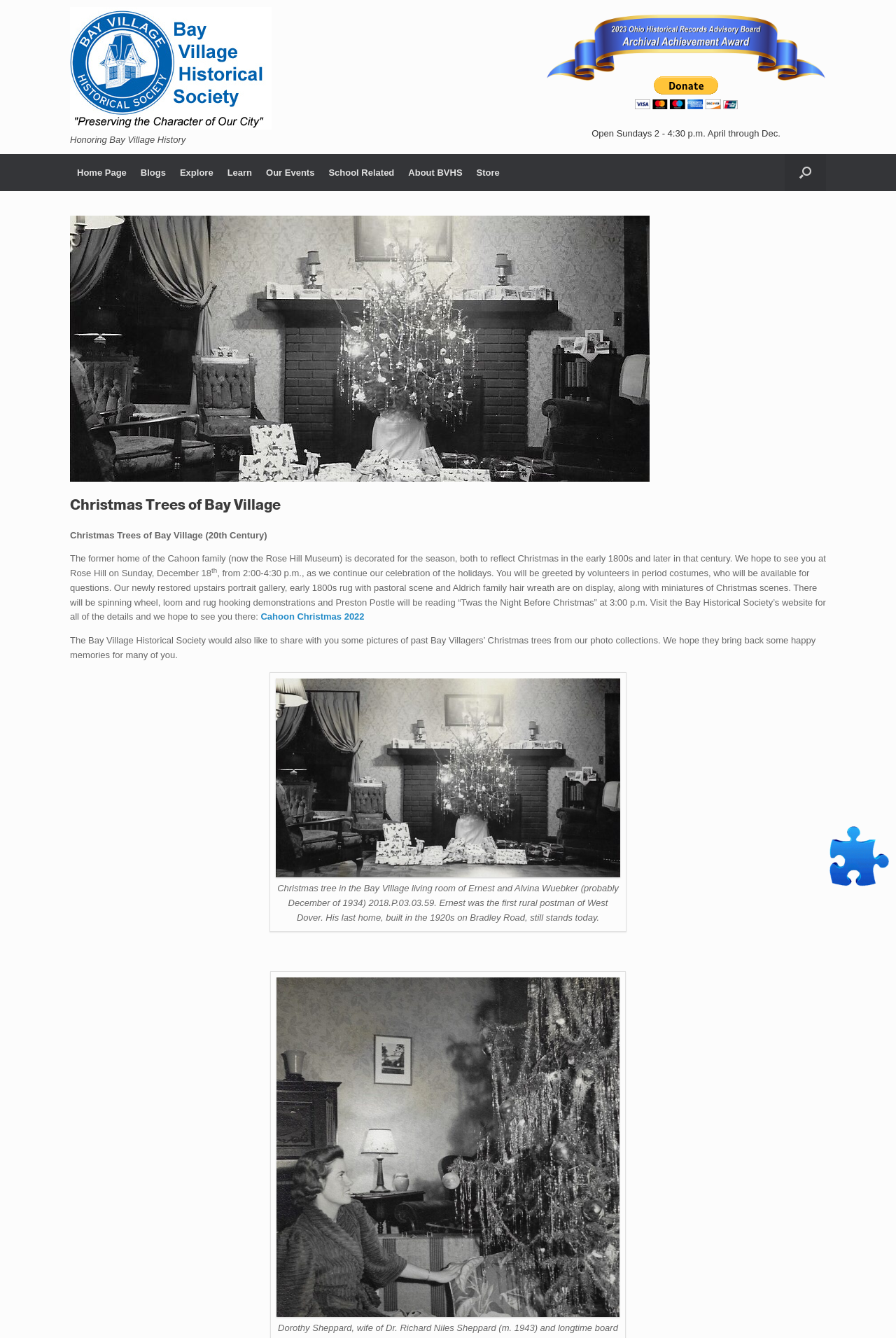What is the name of the museum mentioned on the webpage?
Please provide a detailed answer to the question.

I found the answer by reading the text on the webpage, specifically the sentence 'The former home of the Cahoon family (now the Rose Hill Museum) is decorated for the season...' which mentions the name of the museum.